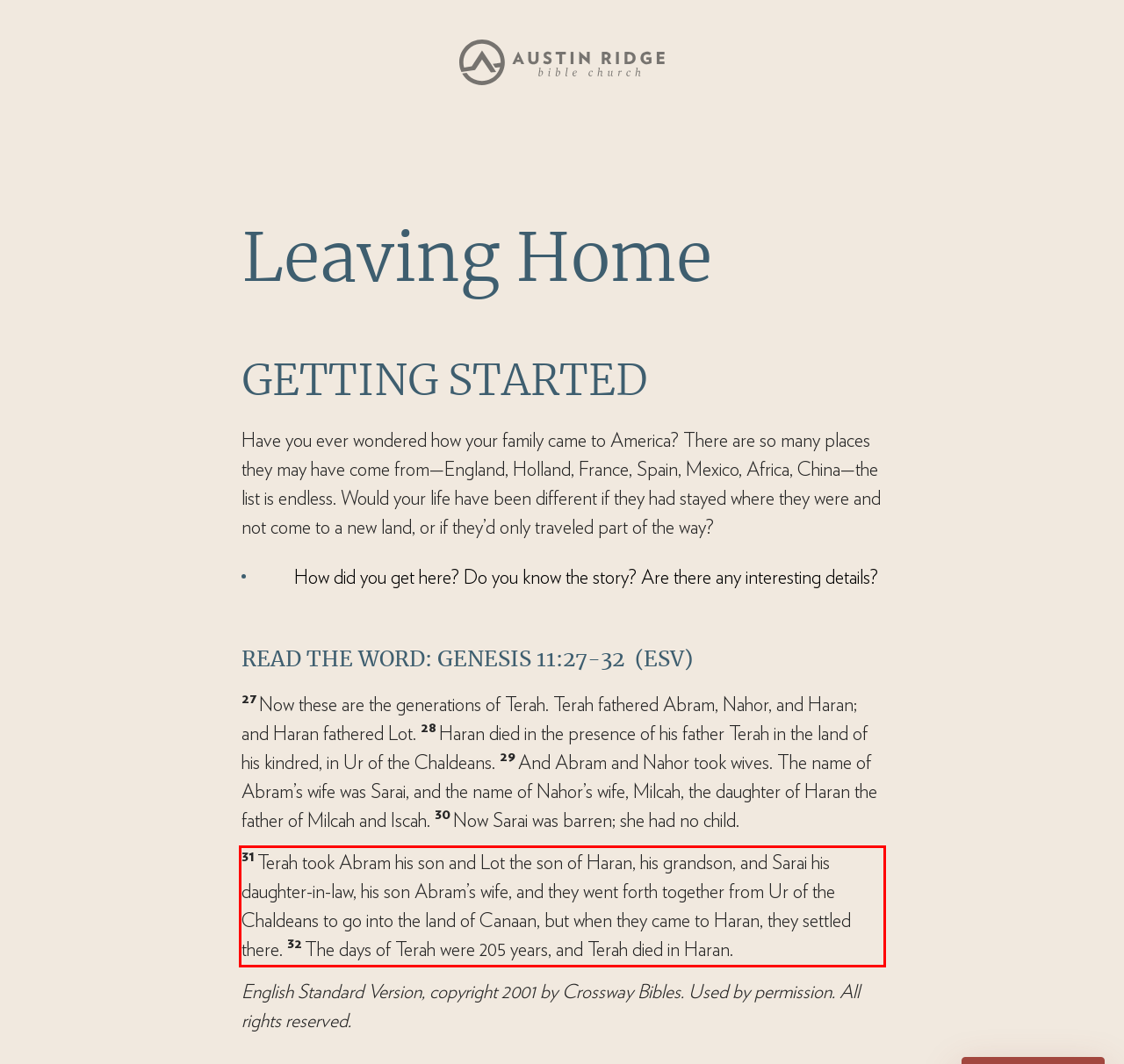Observe the screenshot of the webpage, locate the red bounding box, and extract the text content within it.

31 Terah took Abram his son and Lot the son of Haran, his grandson, and Sarai his daughter-in-law, his son Abram’s wife, and they went forth together from Ur of the Chaldeans to go into the land of Canaan, but when they came to Haran, they settled there. 32 The days of Terah were 205 years, and Terah died in Haran.